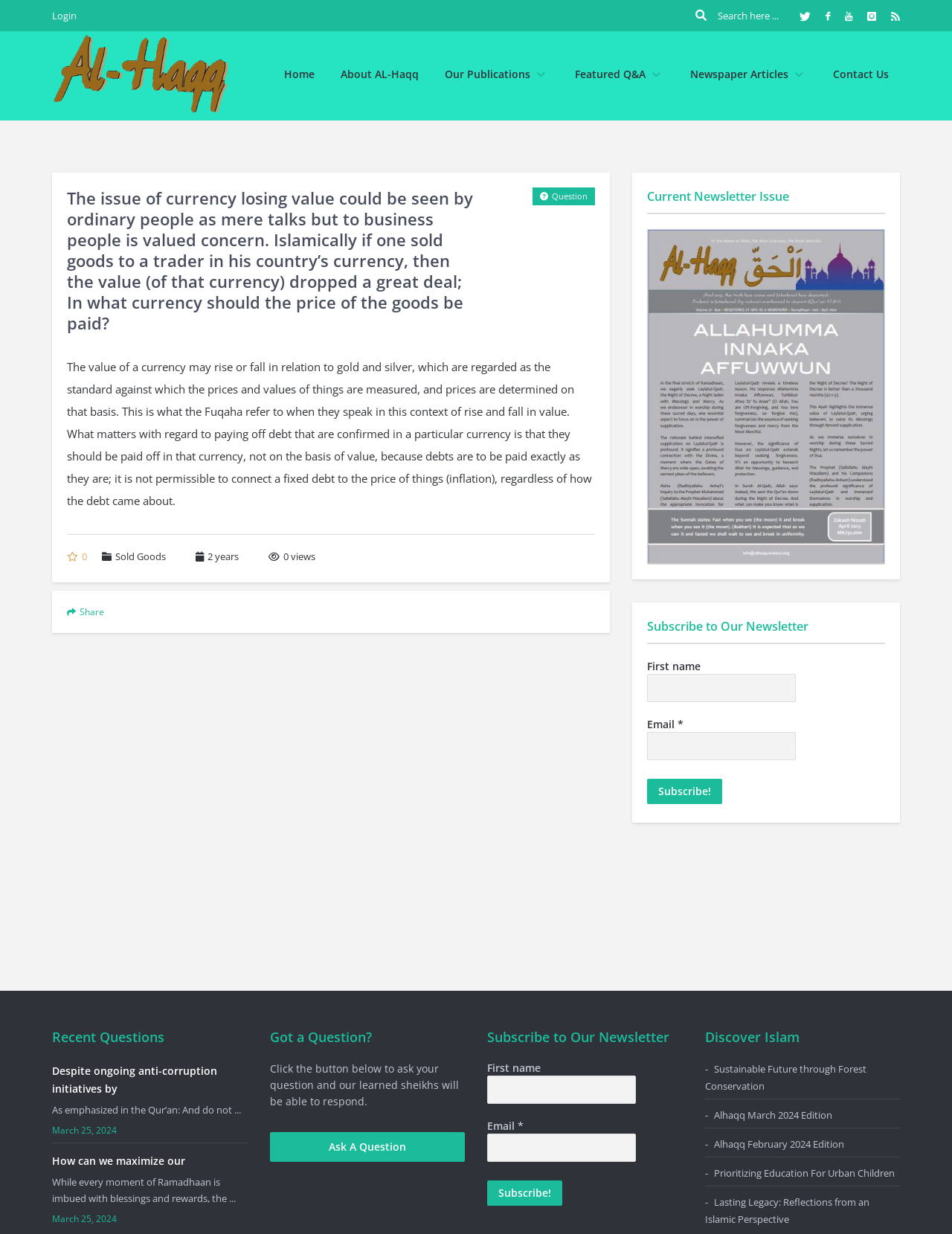What is the name of the magazine?
Using the image as a reference, answer the question in detail.

The name of the magazine can be found in the top-left corner of the webpage, where it is displayed as a logo and also mentioned as a link.